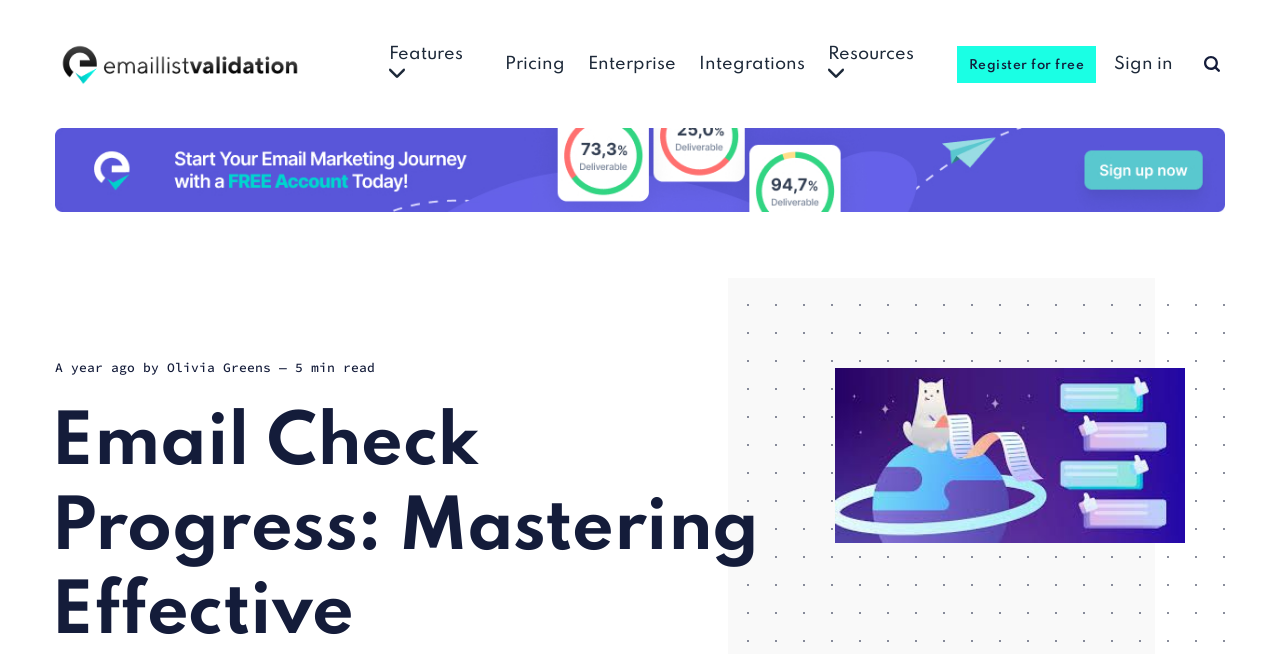Locate the bounding box coordinates of the element I should click to achieve the following instruction: "Check Email List Verification".

[0.164, 0.145, 0.336, 0.174]